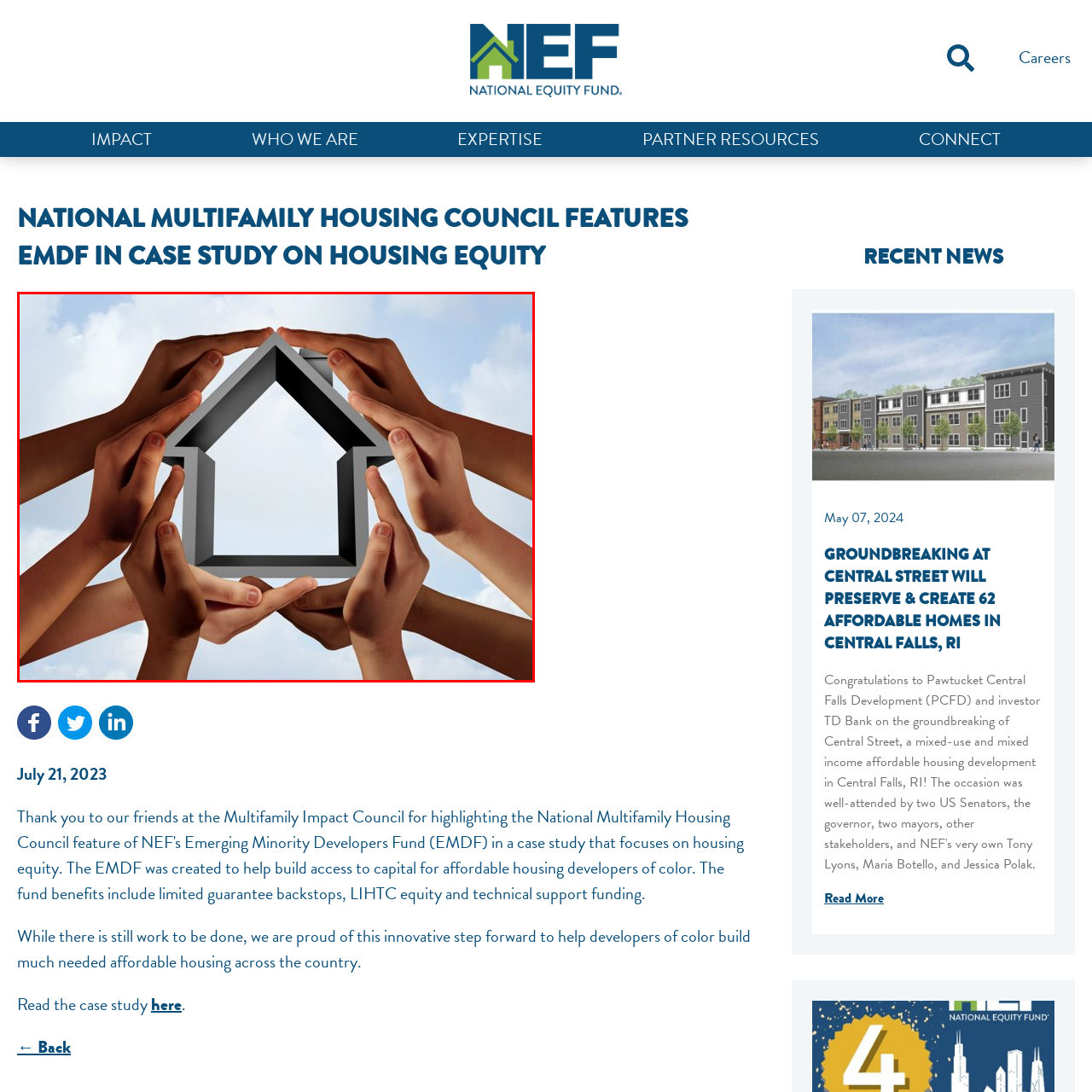What is the mood conveyed by the background?
Examine the image highlighted by the red bounding box and answer briefly with one word or a short phrase.

Hopeful